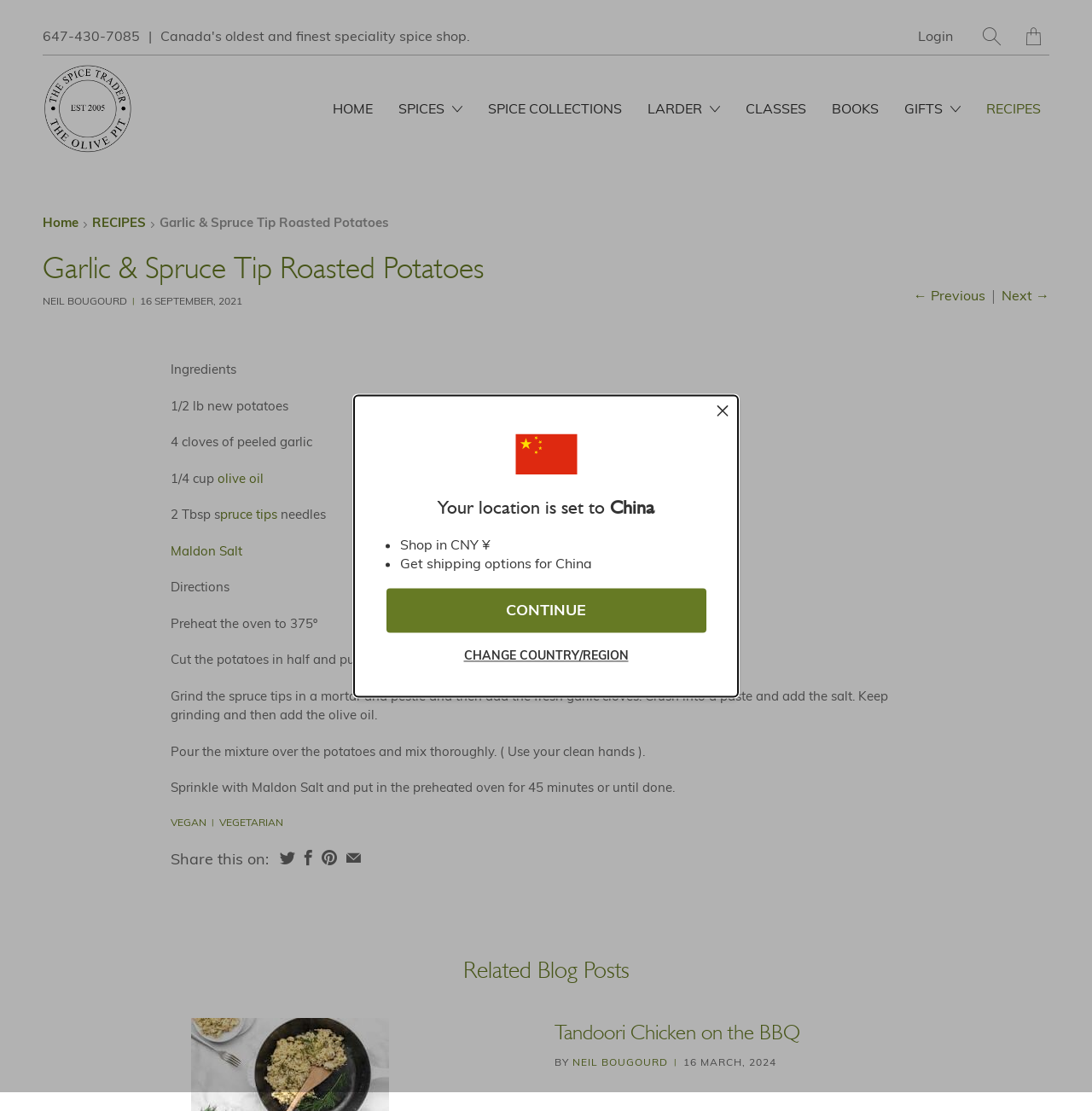Please provide a comprehensive response to the question based on the details in the image: What type of salt is used in the recipe?

I found the answer by looking at the link element with the text 'Maldon Salt' which is located in the ingredients list.